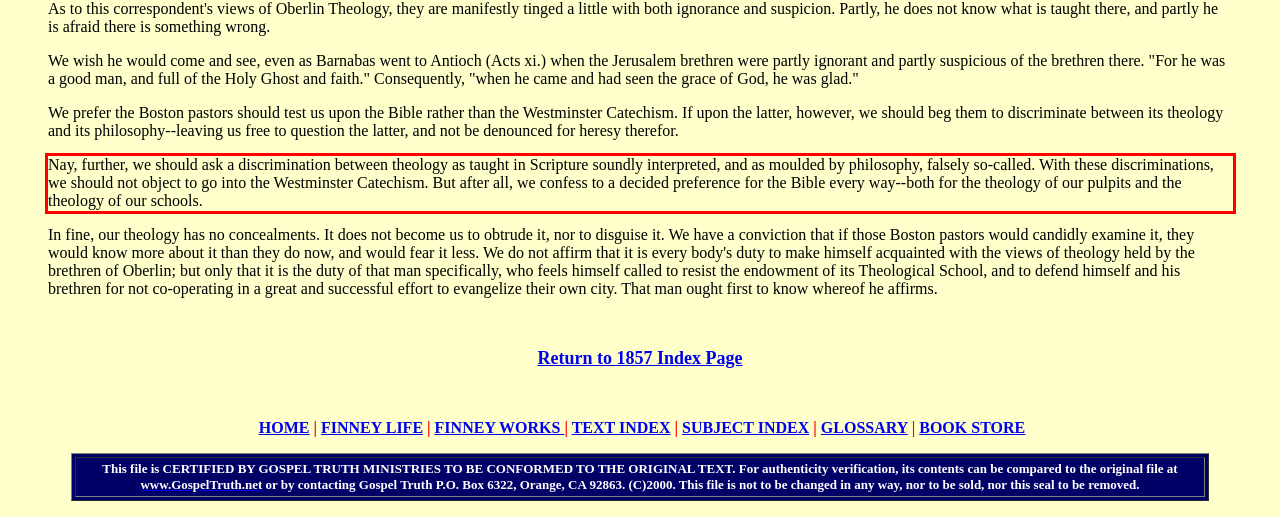You are given a screenshot showing a webpage with a red bounding box. Perform OCR to capture the text within the red bounding box.

Nay, further, we should ask a discrimination between theology as taught in Scripture soundly interpreted, and as moulded by philosophy, falsely so-called. With these discriminations, we should not object to go into the Westminster Catechism. But after all, we confess to a decided preference for the Bible every way--both for the theology of our pulpits and the theology of our schools.